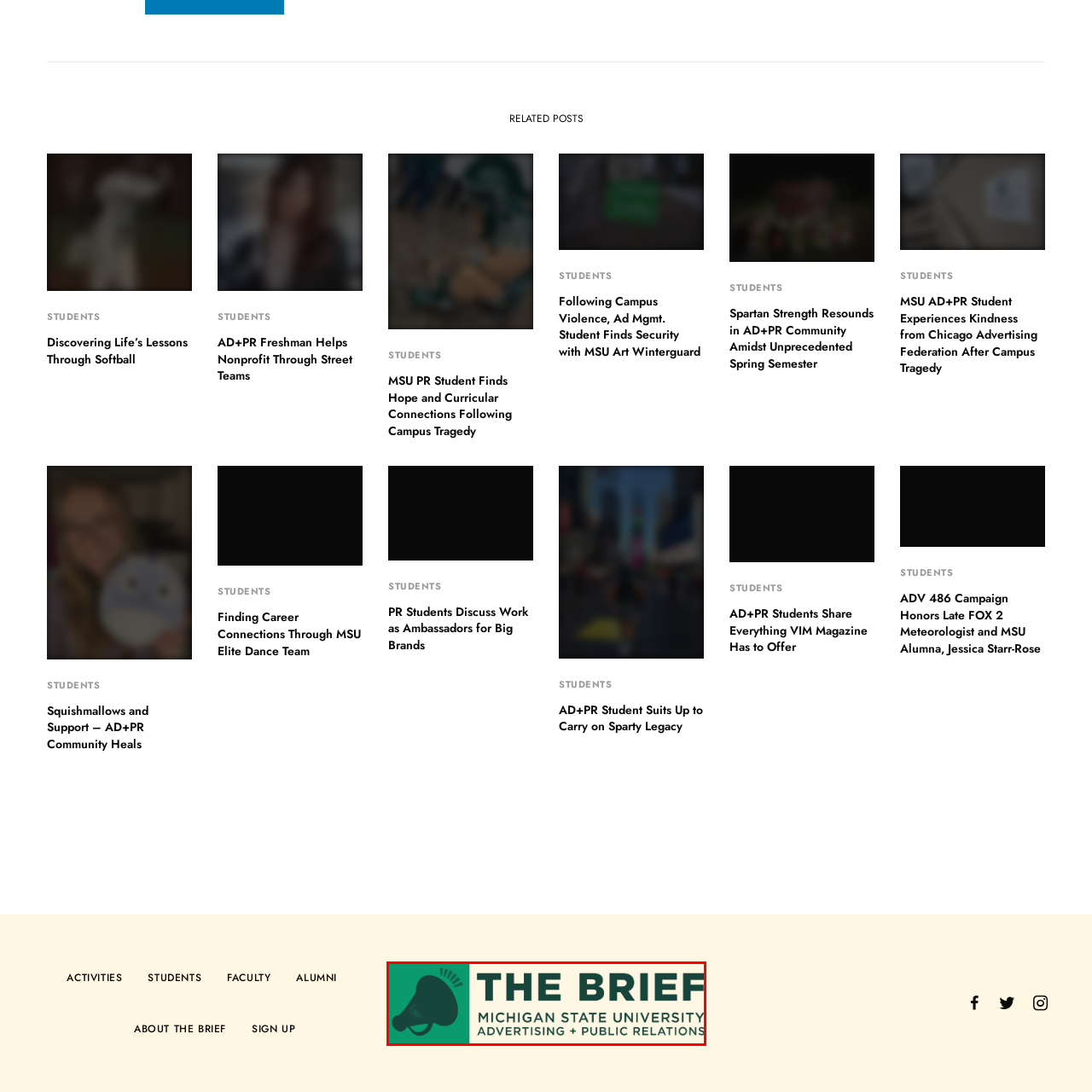Generate an in-depth caption for the image enclosed by the red boundary.

The image presents the logo for "The Brief," an initiative by the Michigan State University Advertising and Public Relations department. The design features a green background with a silhouette of a megaphone, symbolizing communication and outreach. The text is prominently displayed in bold, dark green lettering that reads "THE BRIEF," accompanied by the tagline "MICHIGAN STATE UNIVERSITY ADVERTISING + PUBLIC RELATIONS." This logo encapsulates the essence of the platform, emphasizing its focus on sharing updates and insights related to advertising and public relations within the university community.